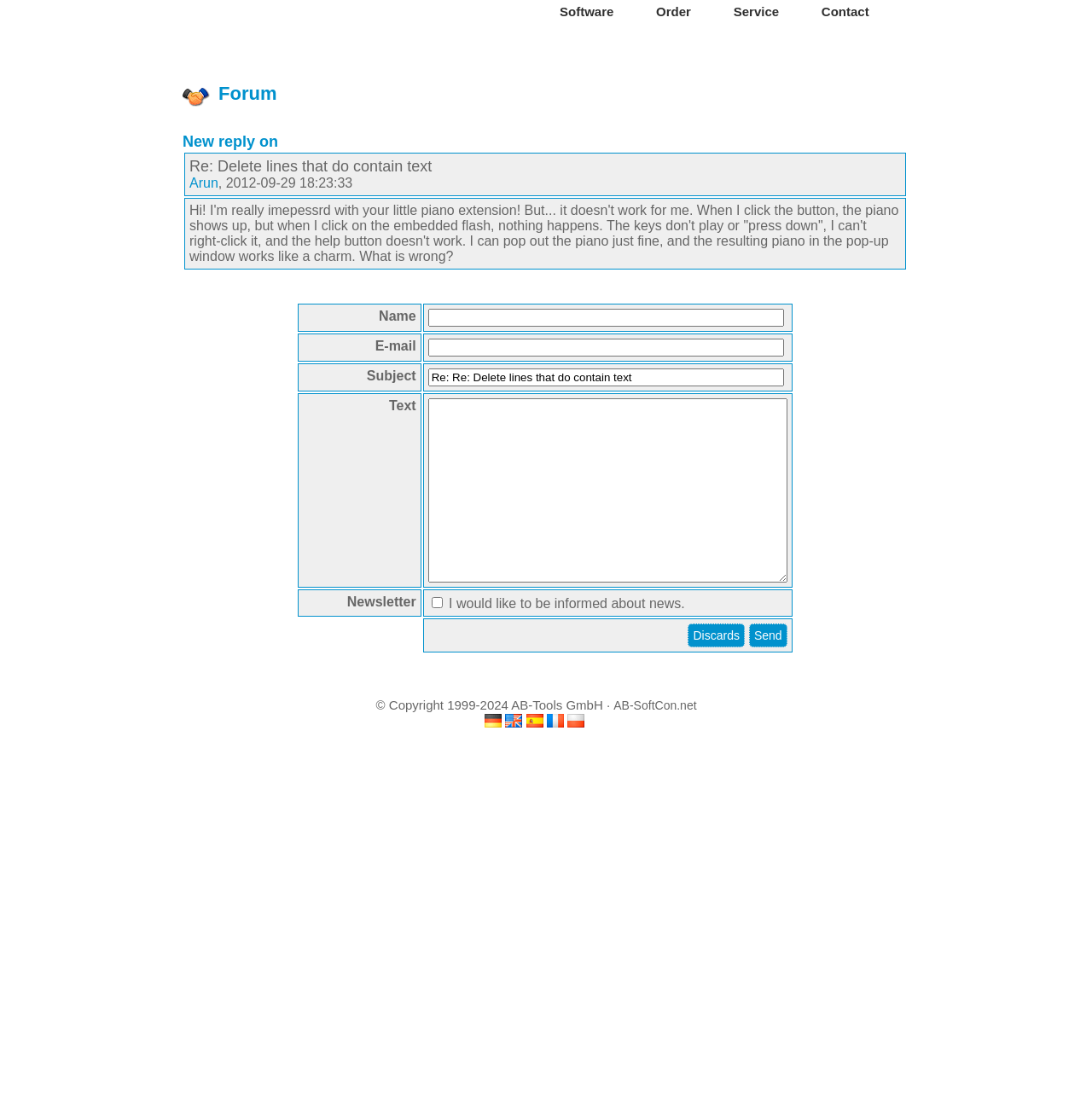Explain the webpage in detail.

This webpage is a forum thread on AB-Tools.com, where users can add a new reply to the thread "Delete lines that do contain text". At the top of the page, there is a link to the AB-Tools.com homepage, and a layout table that spans most of the page width. 

The main content area is divided into two sections. The top section contains a heading that reads "Forum Forum" with an accompanying image, followed by a table with a single row that displays the thread title "Re: Delete lines that do contain text" and the author's name "Arun" as a link. Below this table, there is a large text area that contains the original post, which is a lengthy message about an issue with a piano extension.

The second section is a form that allows users to add a new reply to the thread. The form is organized into a table with several rows, each containing a label and a corresponding input field or checkbox. The fields include "Name", "E-mail", "Subject", and "Text", as well as a checkbox for subscribing to a newsletter. There are two buttons at the bottom of the form, "Send" and "Discards".

At the bottom of the page, there is a footer section that contains a copyright notice, a link to AB-SoftCon.net, and a row of links to switch the language of the website to Deutsch, English, Español, Français, or Polski. There is also a counter that displays the number of visitors since 1999-09-20, and a link to "Auxiliary supplies" and a notice about the last update date.